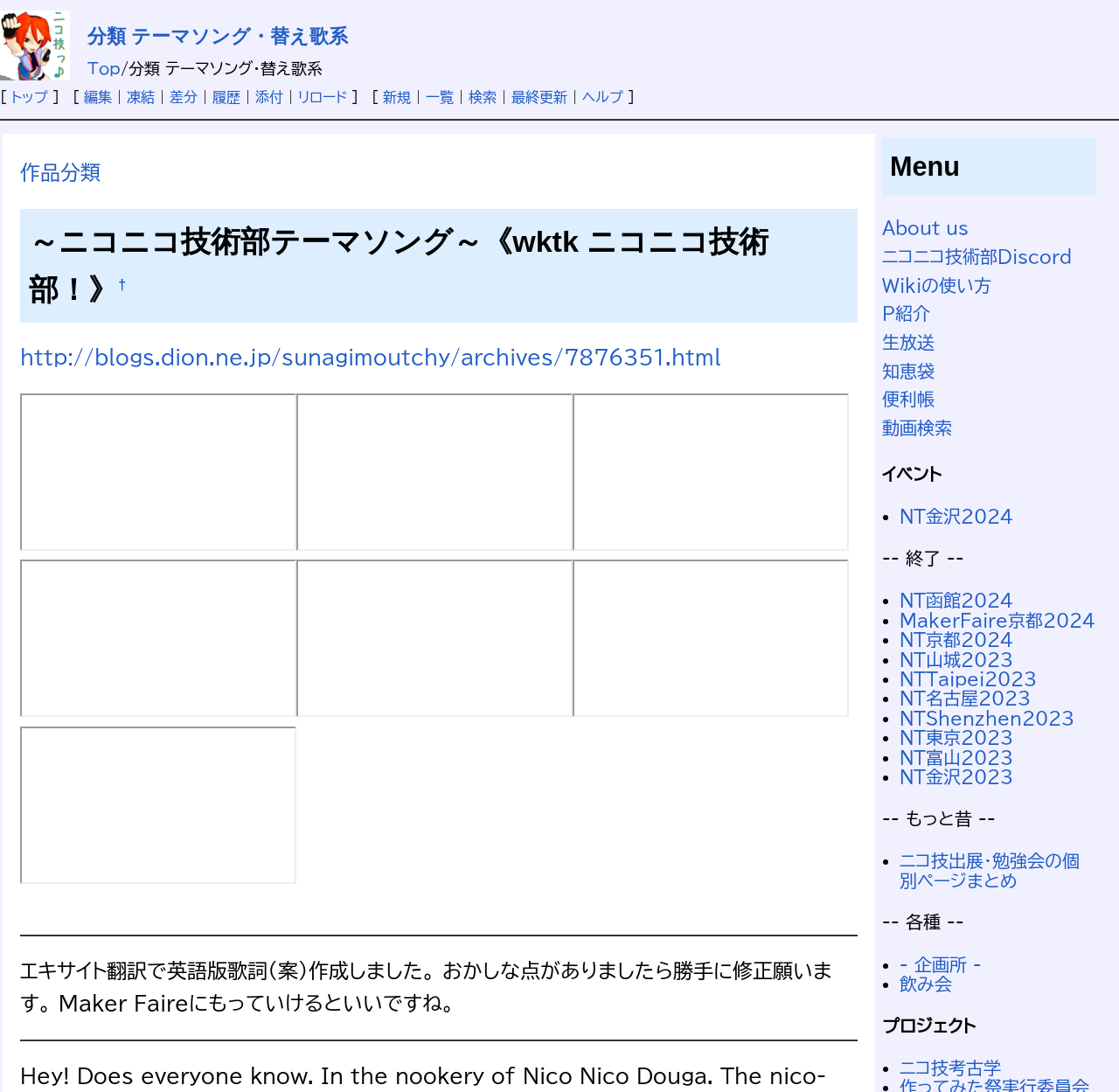Please answer the following question using a single word or phrase: 
What is the purpose of the iframe elements?

Embedding content